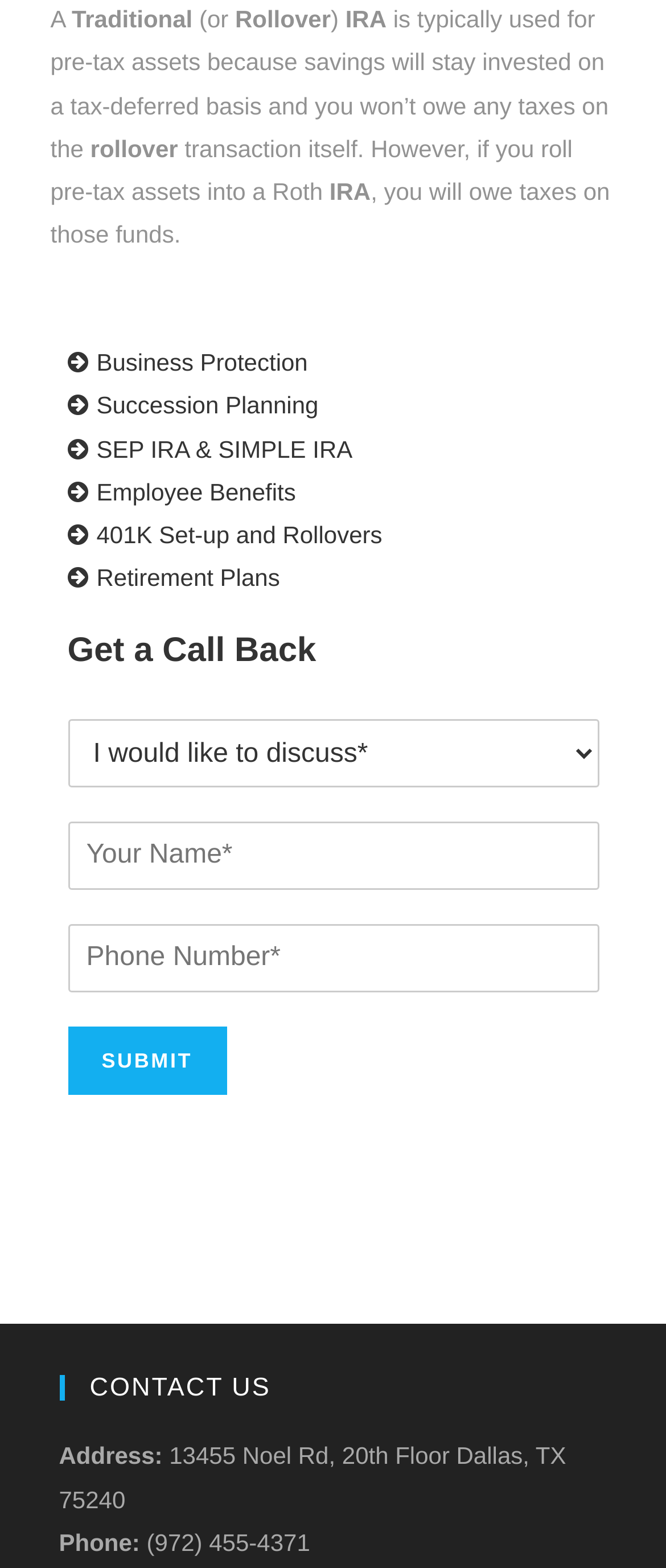Please locate the clickable area by providing the bounding box coordinates to follow this instruction: "Click on 'Business Protection'".

[0.101, 0.218, 0.899, 0.246]